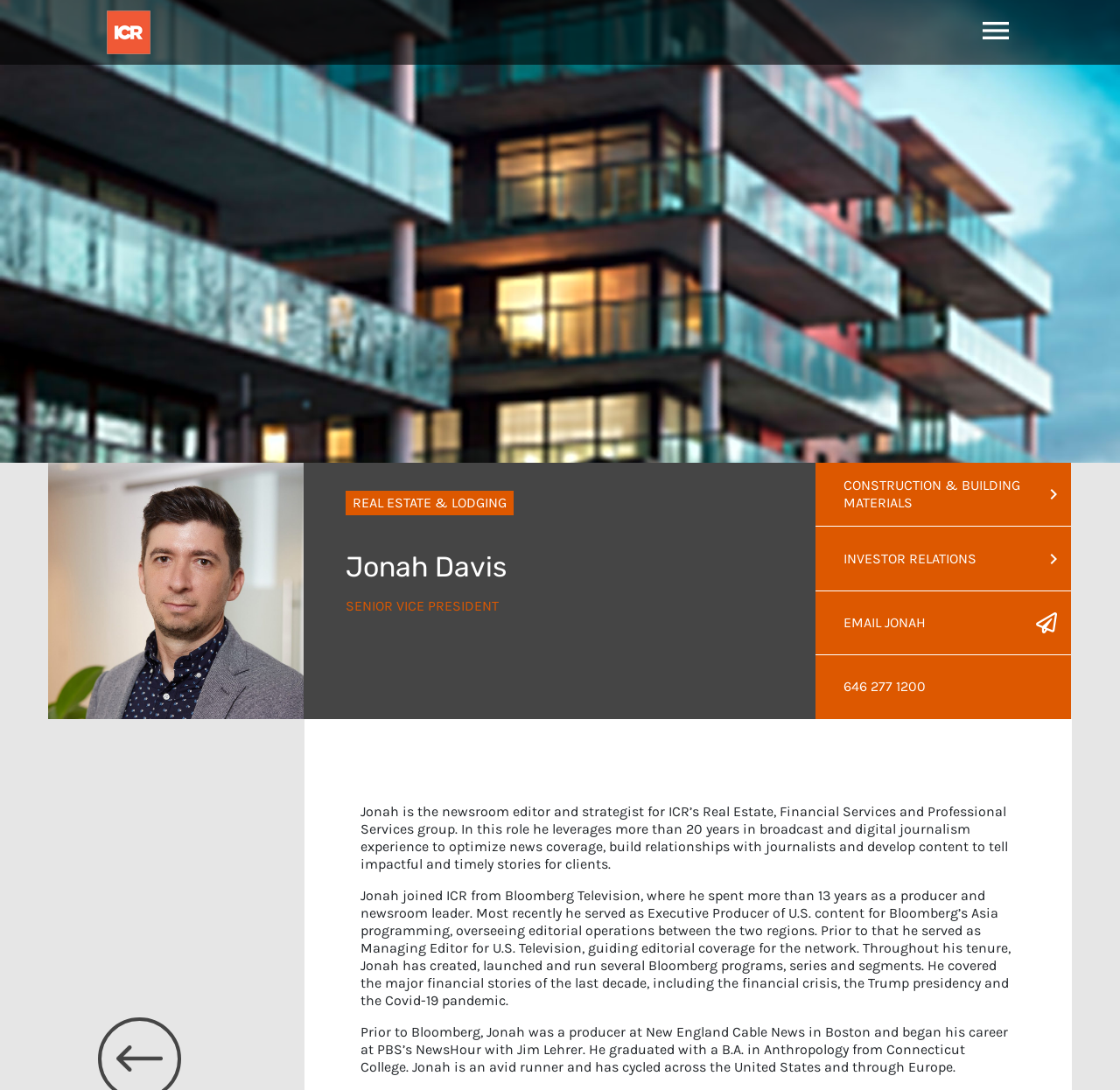Determine the bounding box coordinates of the UI element described by: "Construction & Building Materials".

[0.728, 0.425, 0.956, 0.483]